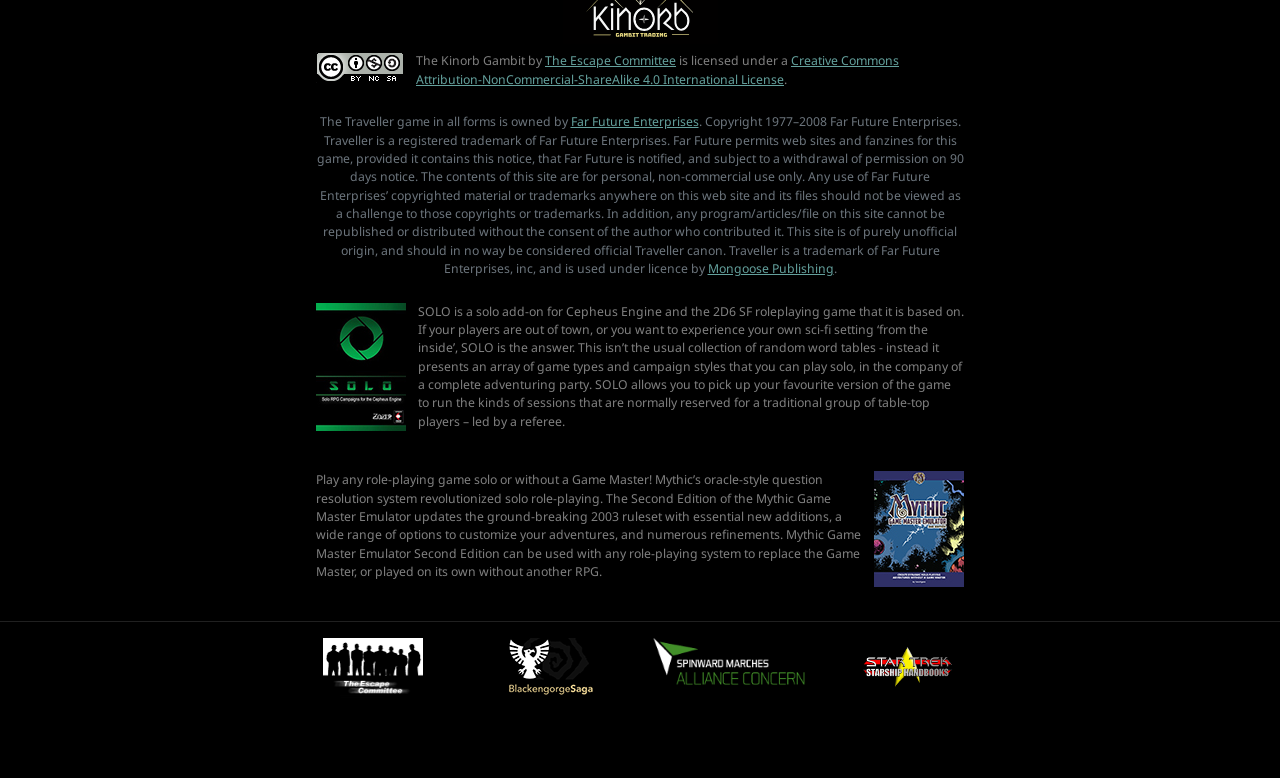Provide a short answer to the following question with just one word or phrase: How many links are there at the bottom of the webpage?

4